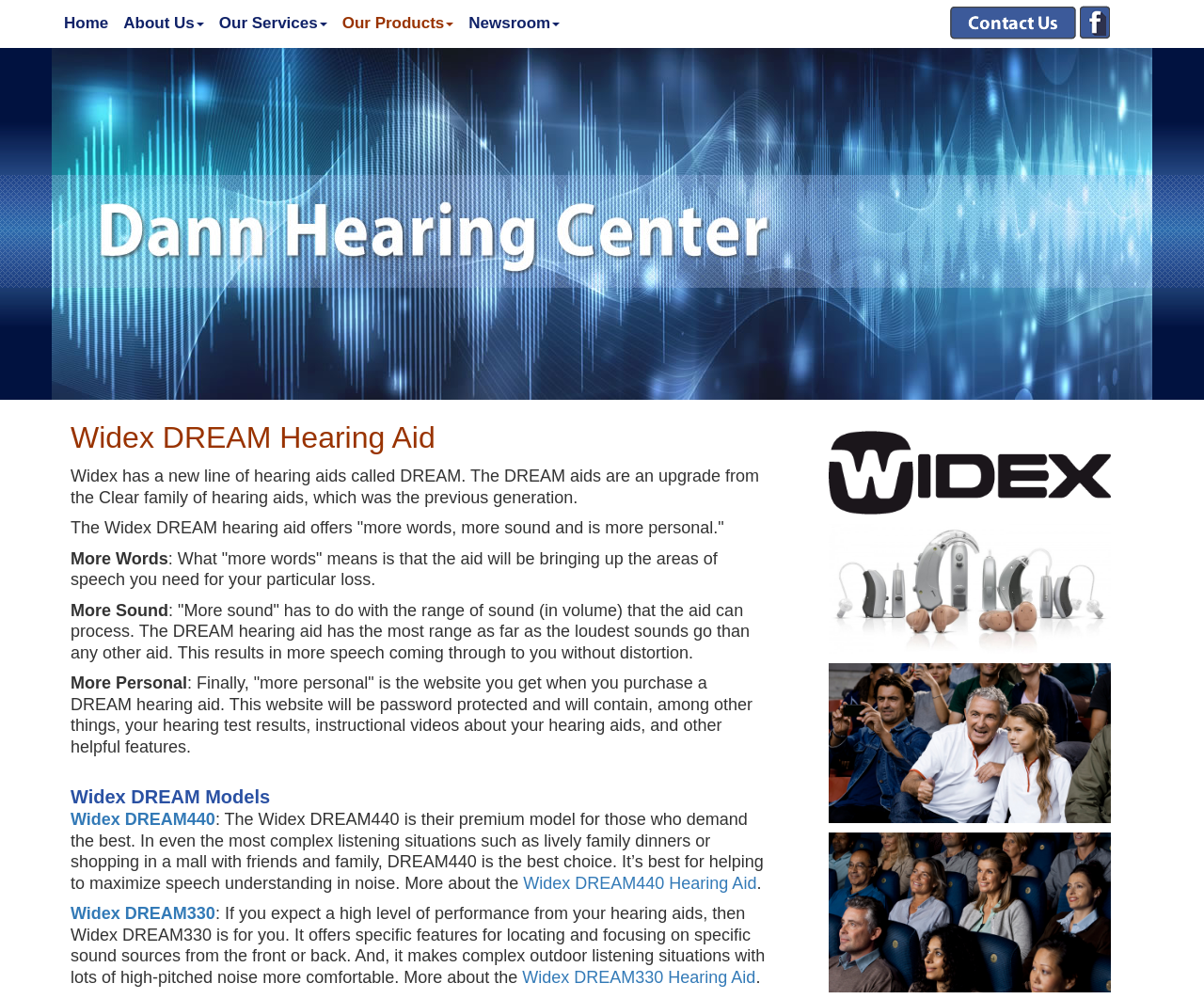Respond to the following query with just one word or a short phrase: 
How many models of Widex DREAM hearing aids are mentioned on this page?

Two